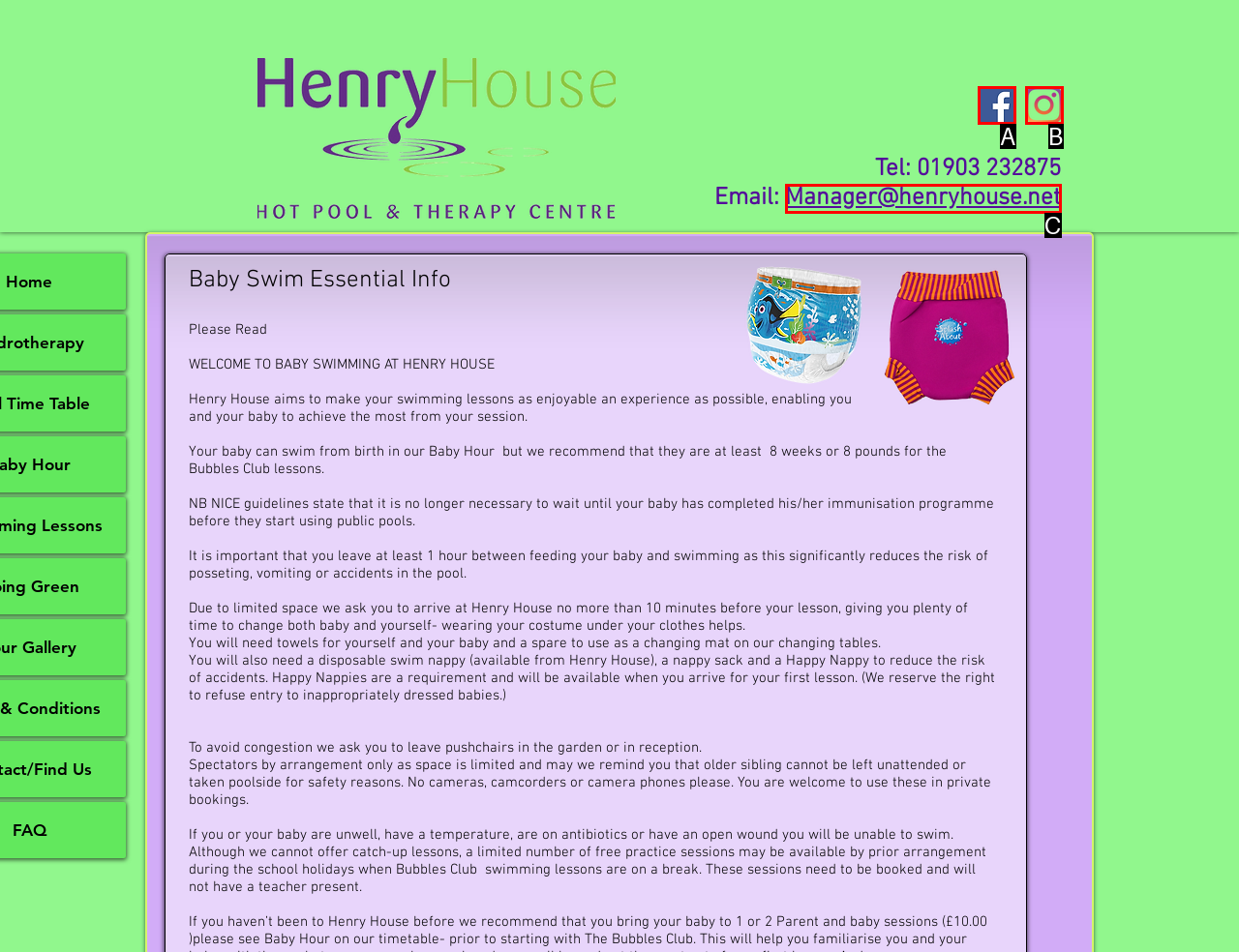Please identify the UI element that matches the description: Manager@henryhouse.net
Respond with the letter of the correct option.

C